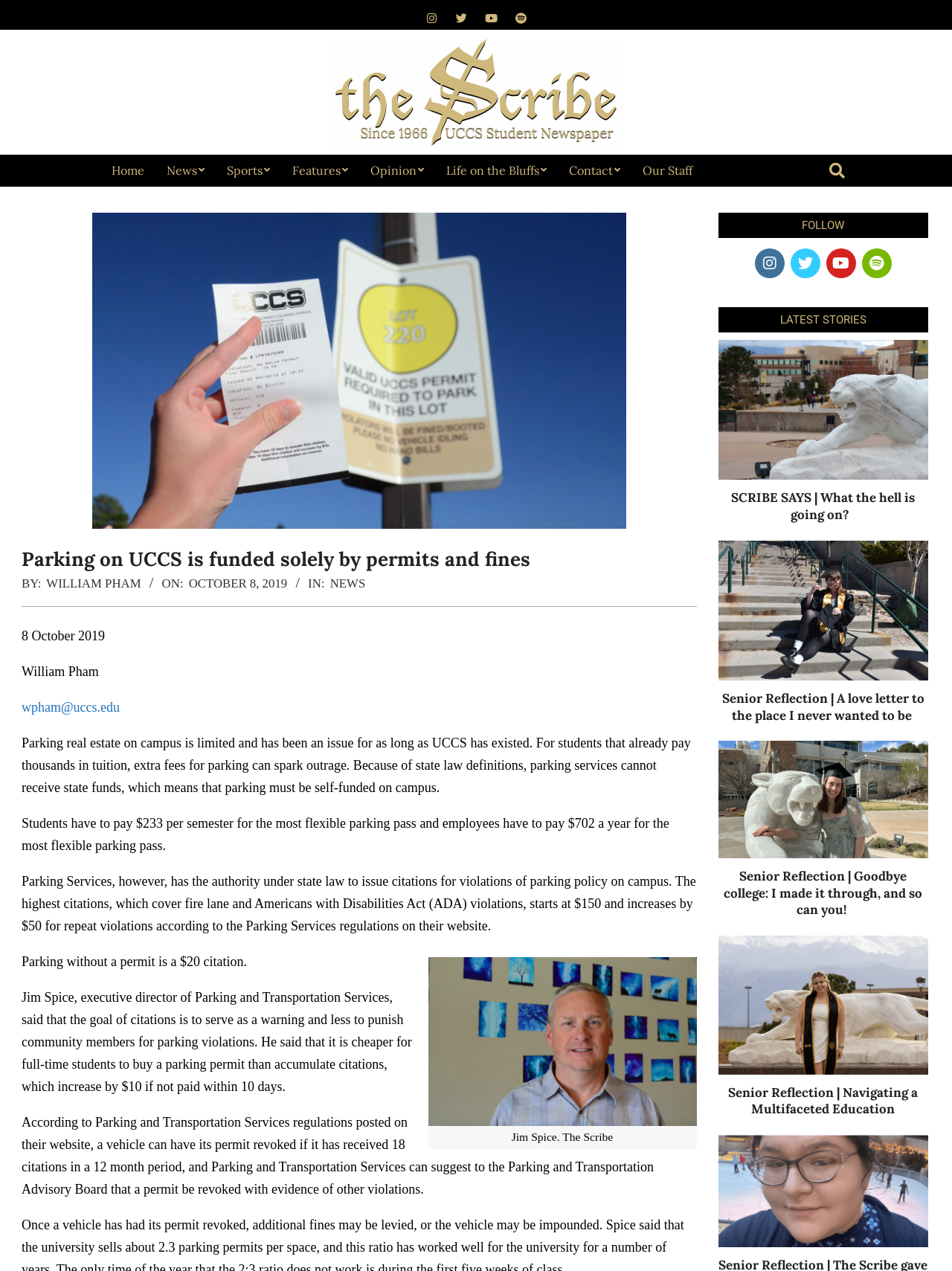Please locate the bounding box coordinates of the element that should be clicked to complete the given instruction: "Click on the 'Contact' link".

None